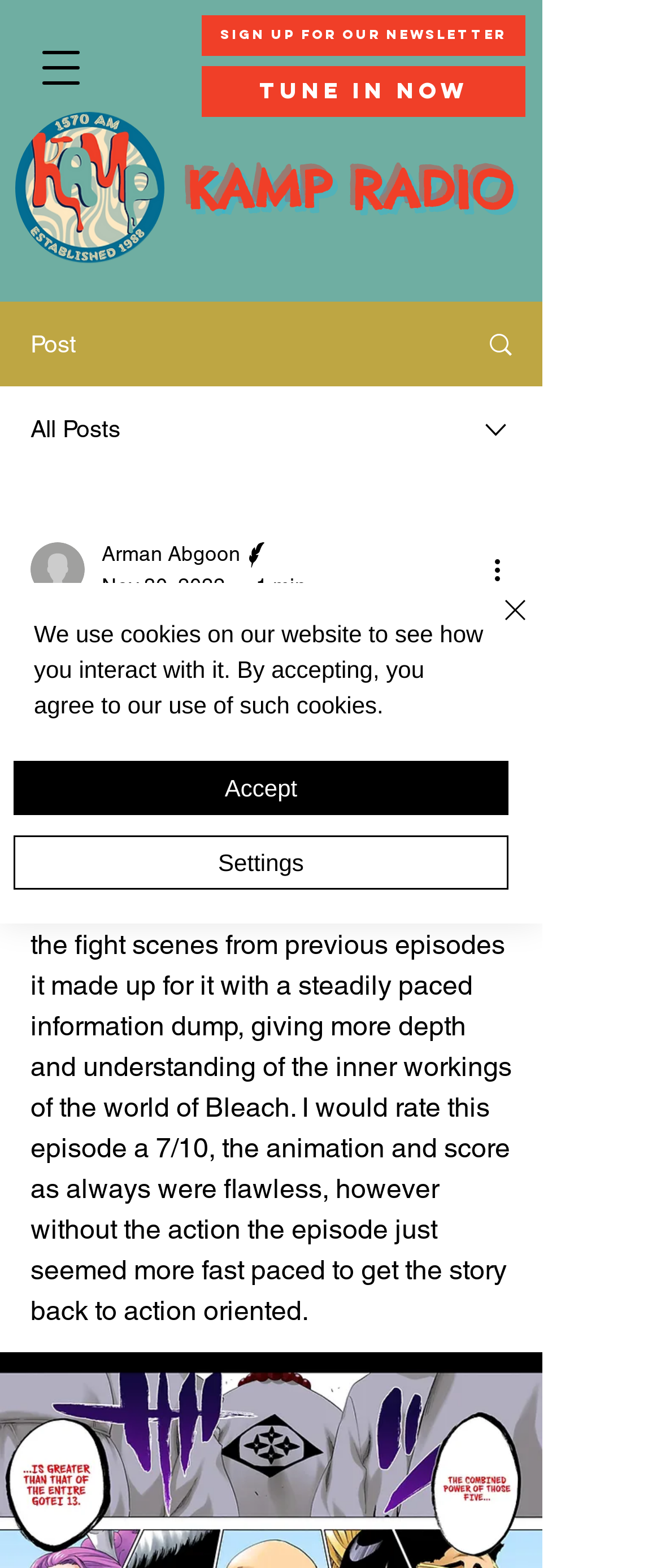Give a detailed overview of the webpage's appearance and contents.

The webpage is about an article discussing the latest installment of Bleach: Thousand Year Blood War, specifically introducing Squad Zero. At the top, there is a navigation menu button on the left and three links on the right: "SIGN UP FOR OUR NEWSLETTER", "TUNE IN NOW", and "KAMP RADIO". Below these links, there is an image of the KAMP radio logo.

On the left side of the page, there is a section with a "Post" label, an "All Posts" link, and a combobox with a writer's picture and name, Arman Abgoon. The writer's picture is accompanied by the date "Nov 30, 2022" and a "1 min" label, indicating the article's length.

The main content of the page is the article itself, titled "Squad Zero Introduced", which discusses the latest episode of Bleach: Thousand Year Blood War. The article provides a brief summary of the episode, mentioning the introduction of Squad Zero, the lack of fight scenes, and the steady pace of information dump. The author rates the episode 7/10, praising the animation and score.

On the bottom left, there are three links to contact the website: "Phone", "Email", and "Facebook", each accompanied by an icon. Above these links, there is a cookie acceptance alert with three buttons: "Accept", "Settings", and "Close".